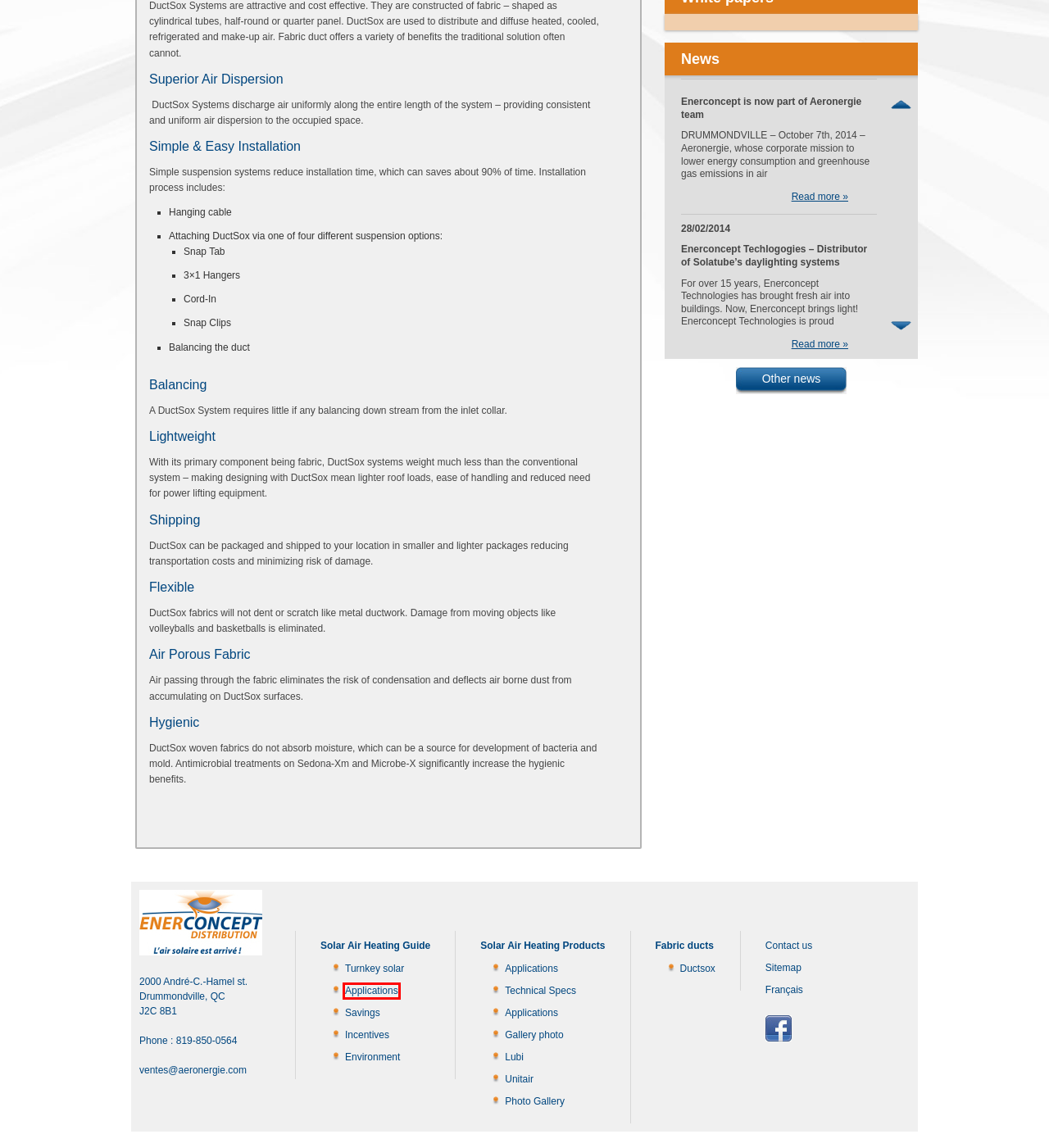You have a screenshot of a webpage with an element surrounded by a red bounding box. Choose the webpage description that best describes the new page after clicking the element inside the red bounding box. Here are the candidates:
A. Unitair
B. Technical Specs
C. Enerconcept is now part of Aeronergie team
D. Applications – Solar hair heating – Make-up air unit
E. Enerconcept Technologies again named « Rep of the year »
F. Photo Gallery
G. Solar heating - environmental benefits or renewable energy sources
H. Energy analysis and energy saving tips – Advantages of solar energy

D